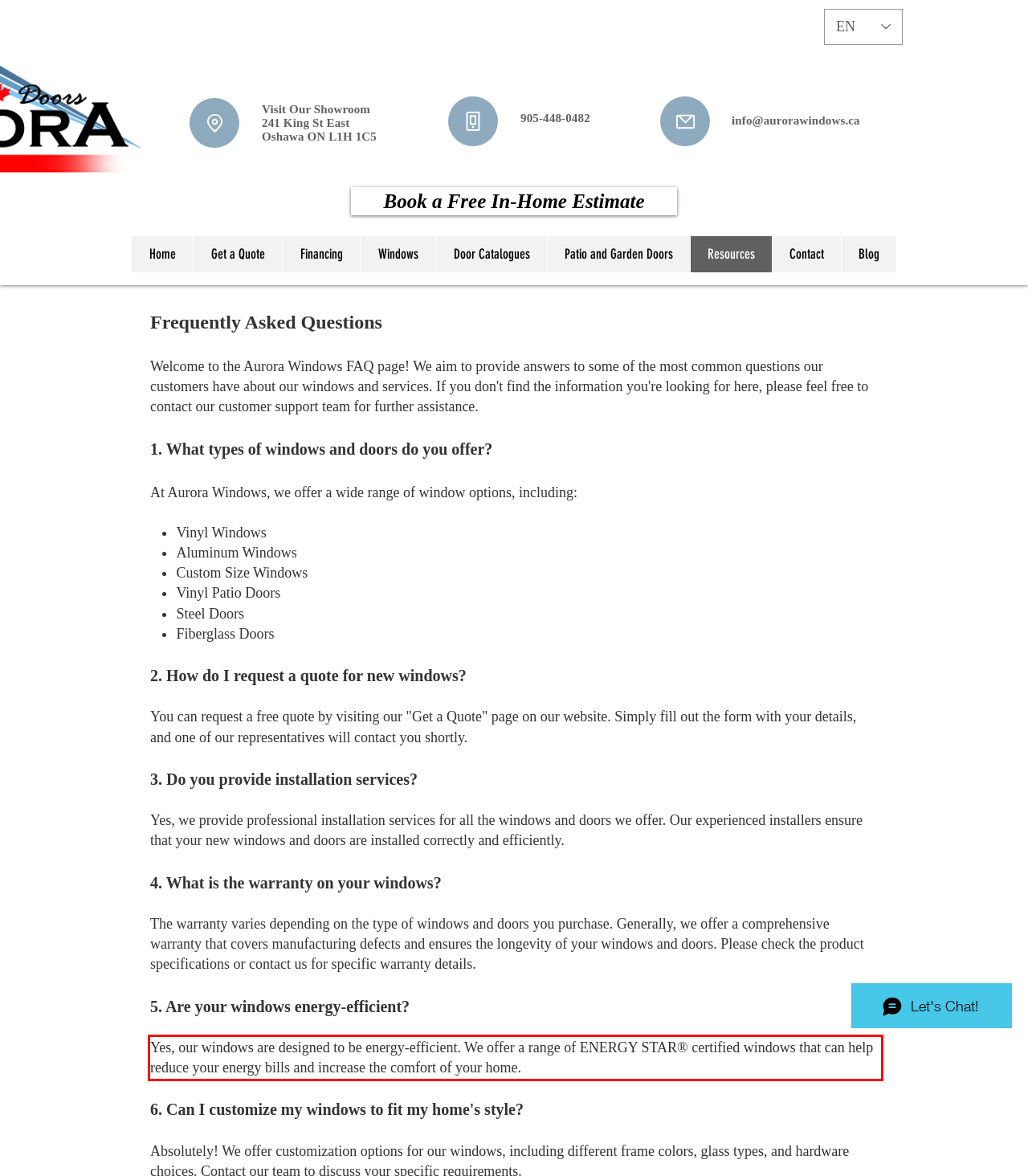Please examine the webpage screenshot containing a red bounding box and use OCR to recognize and output the text inside the red bounding box.

Yes, our windows are designed to be energy-efficient. We offer a range of ENERGY STAR® certified windows that can help reduce your energy bills and increase the comfort of your home.